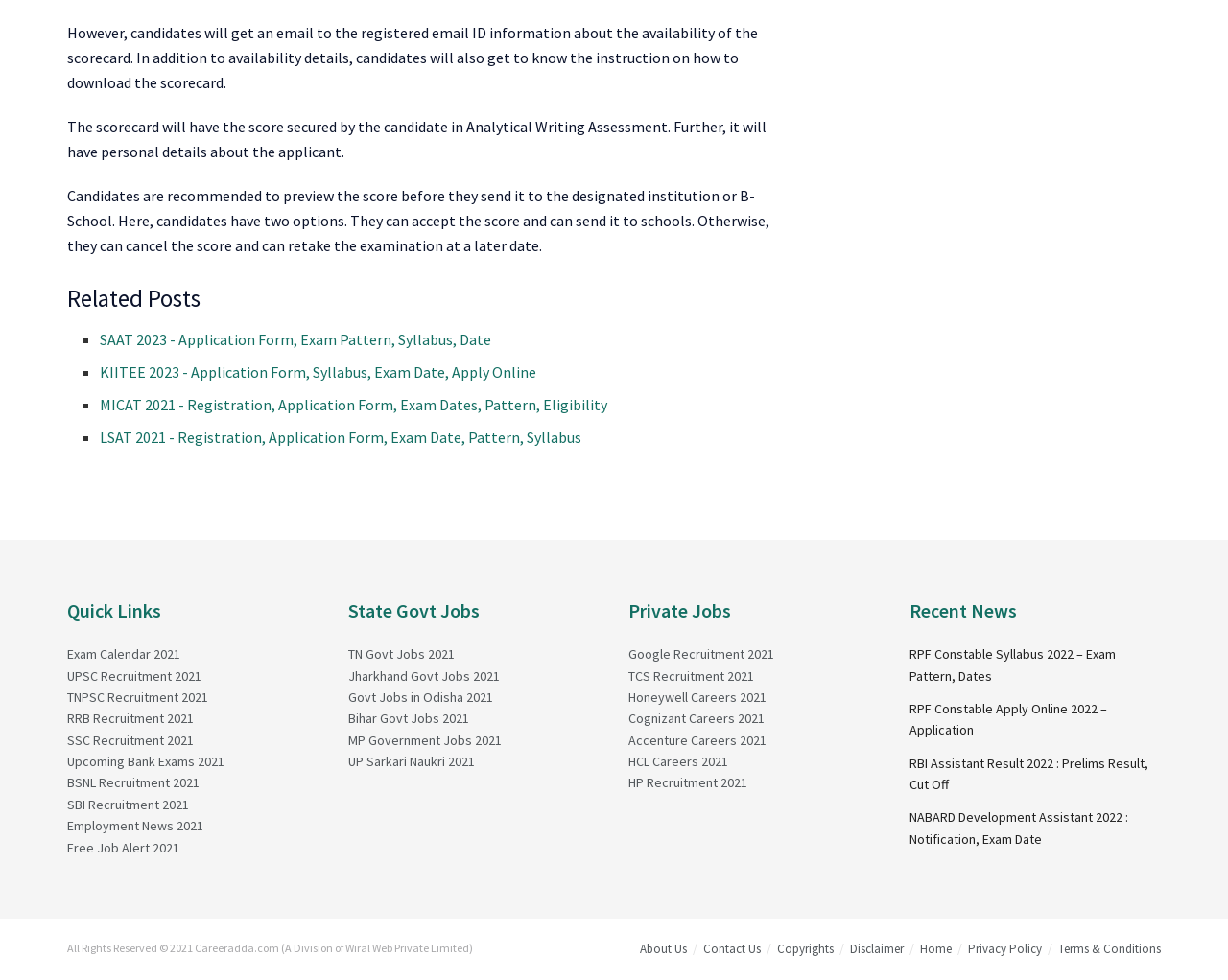Can you specify the bounding box coordinates for the region that should be clicked to fulfill this instruction: "Explore Private Jobs".

[0.512, 0.61, 0.717, 0.637]